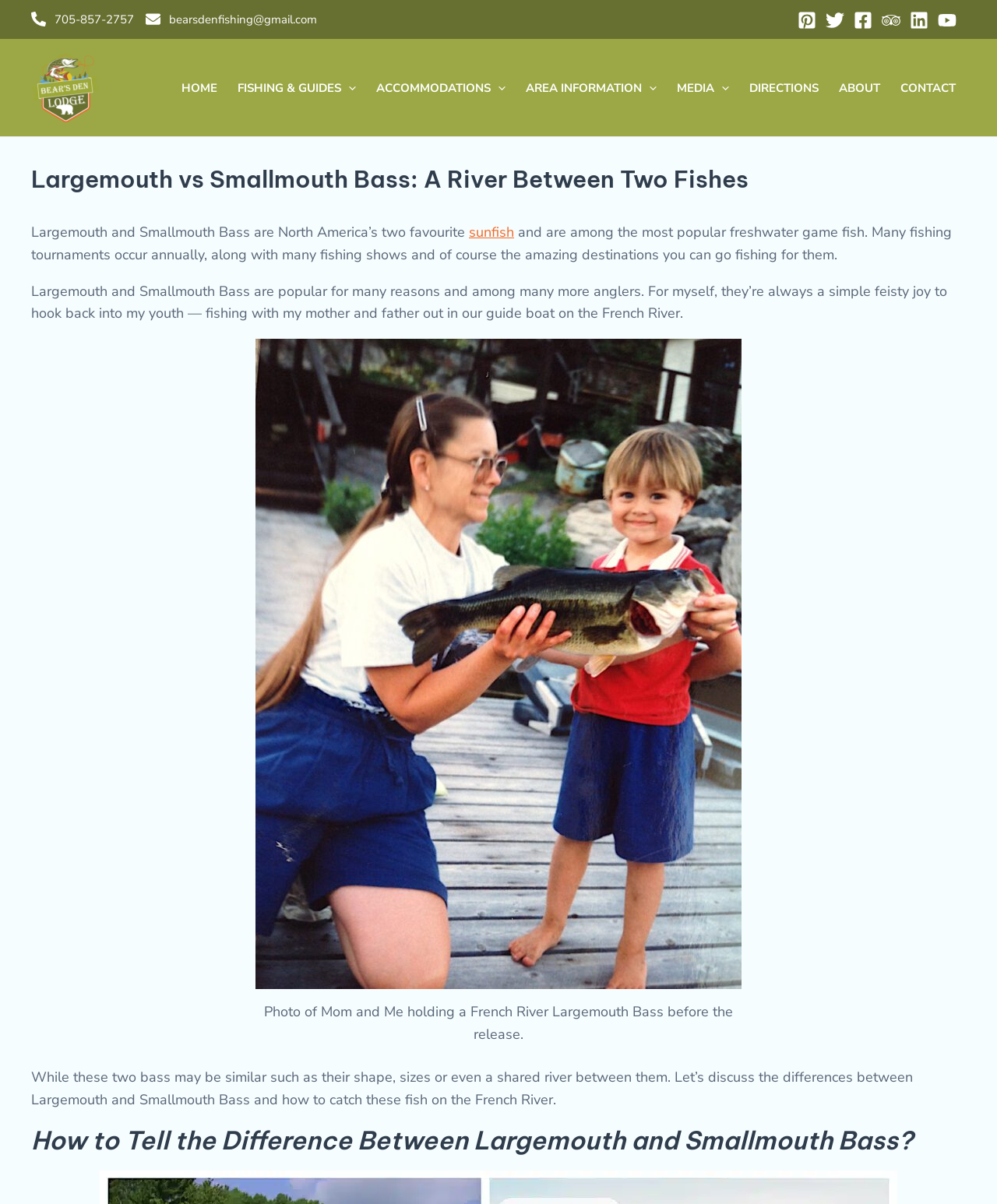From the image, can you give a detailed response to the question below:
What is the difference between Largemouth and Smallmouth Bass?

The webpage explains that Largemouth and Smallmouth Bass can be differentiated by six distinct features, which are their stripes, mouth shape, dorsal fins, body color, size, and cheek scales.